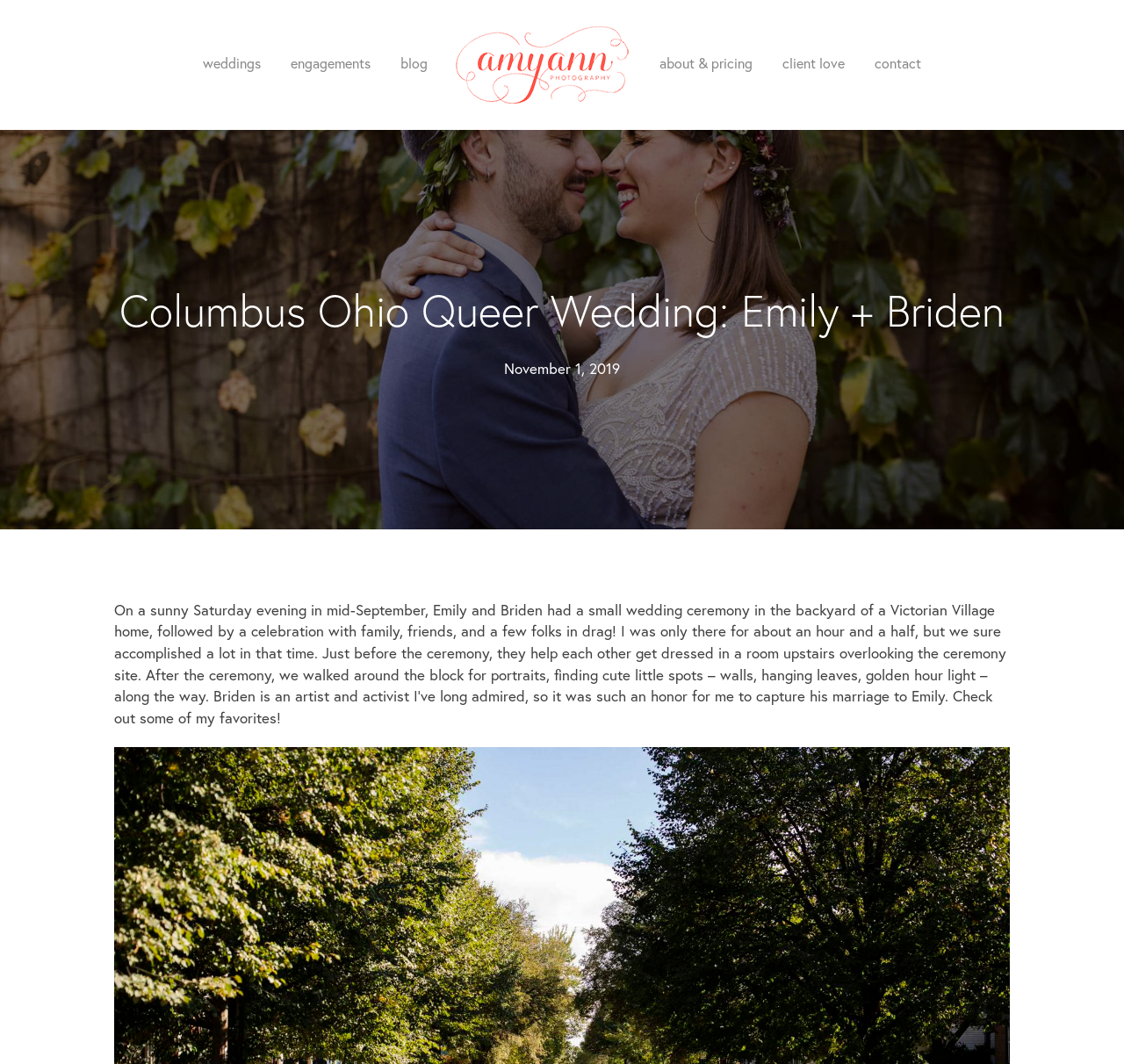What is the profession of Briden?
Offer a detailed and full explanation in response to the question.

The text description mentions that Briden is an artist and activist, which is how I arrived at this answer.